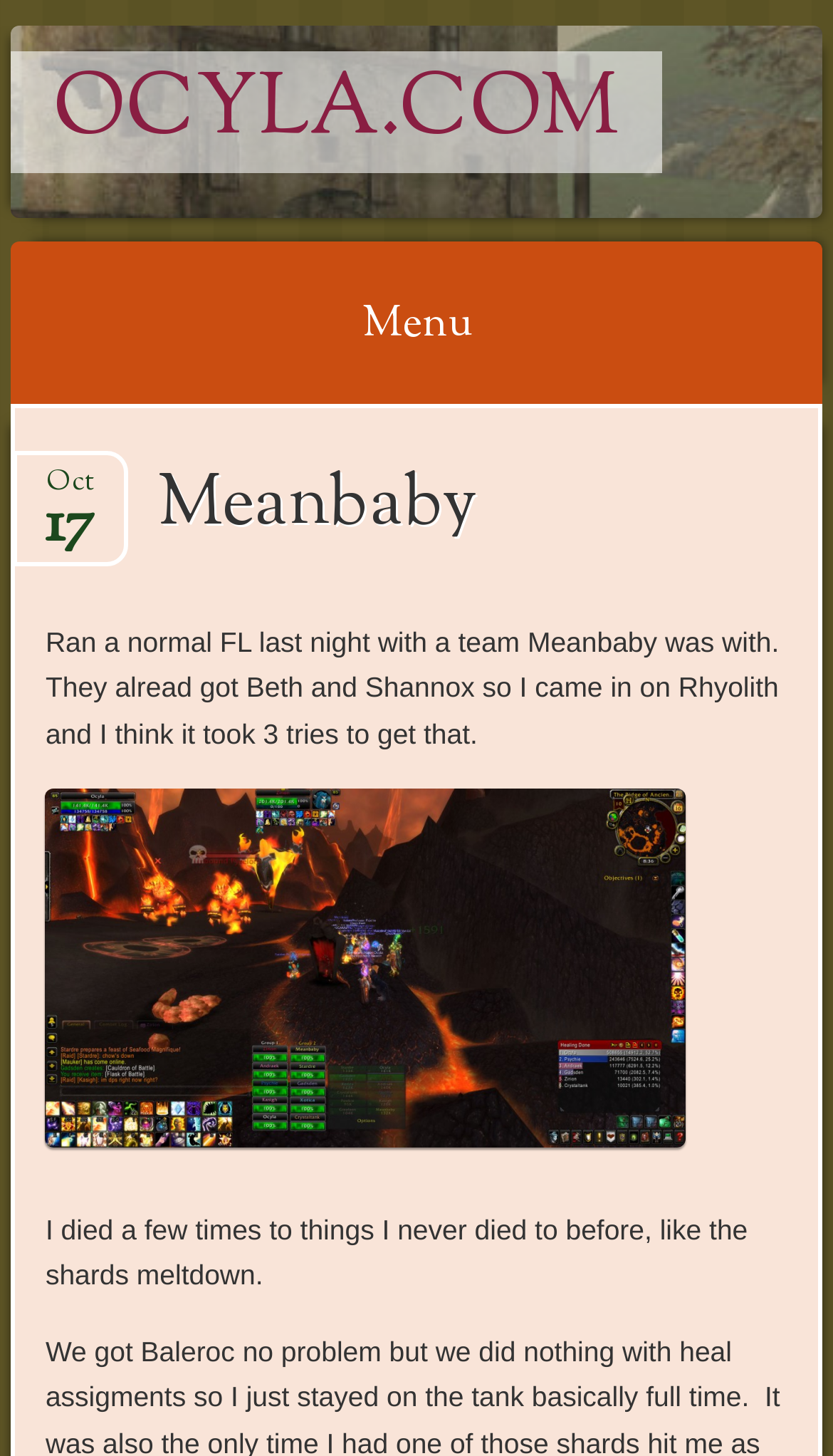Provide the bounding box coordinates for the UI element that is described by this text: "Oct17". The coordinates should be in the form of four float numbers between 0 and 1: [left, top, right, bottom].

[0.02, 0.302, 0.148, 0.361]